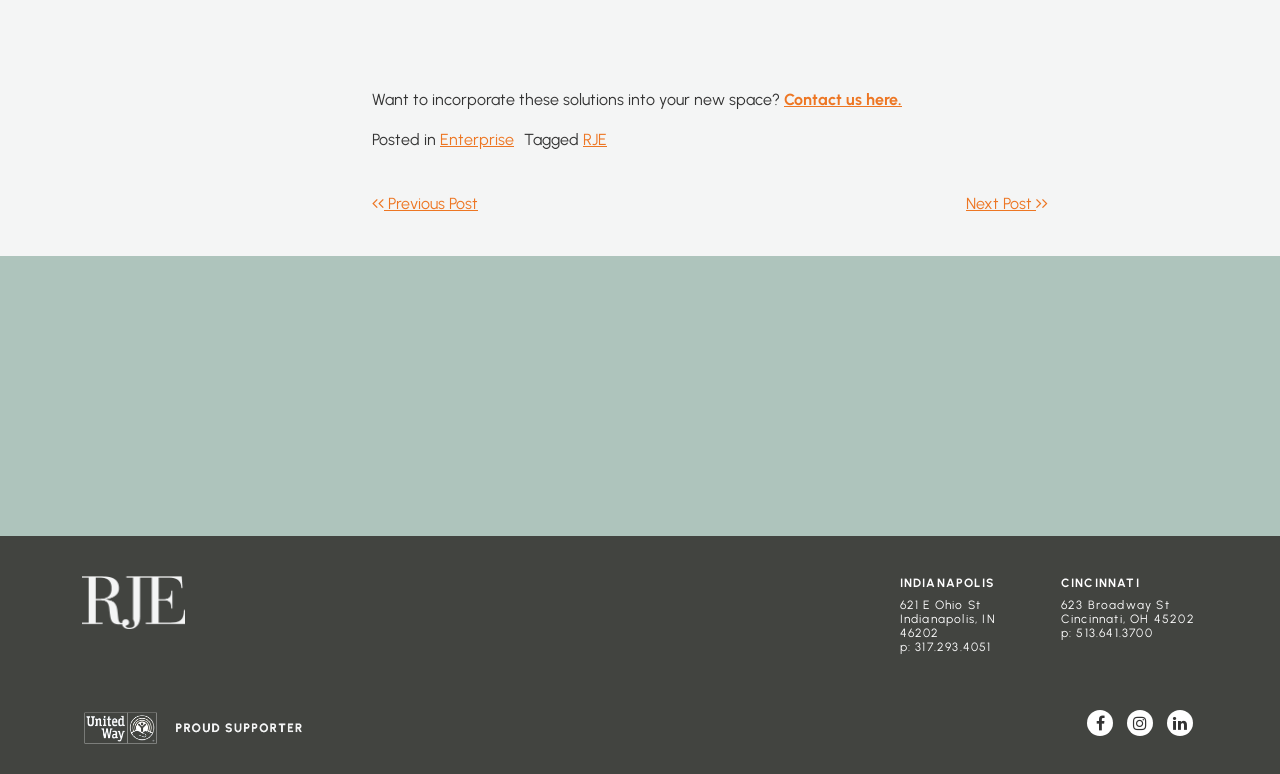Please identify the bounding box coordinates of the element I need to click to follow this instruction: "View previous post".

[0.291, 0.25, 0.373, 0.275]